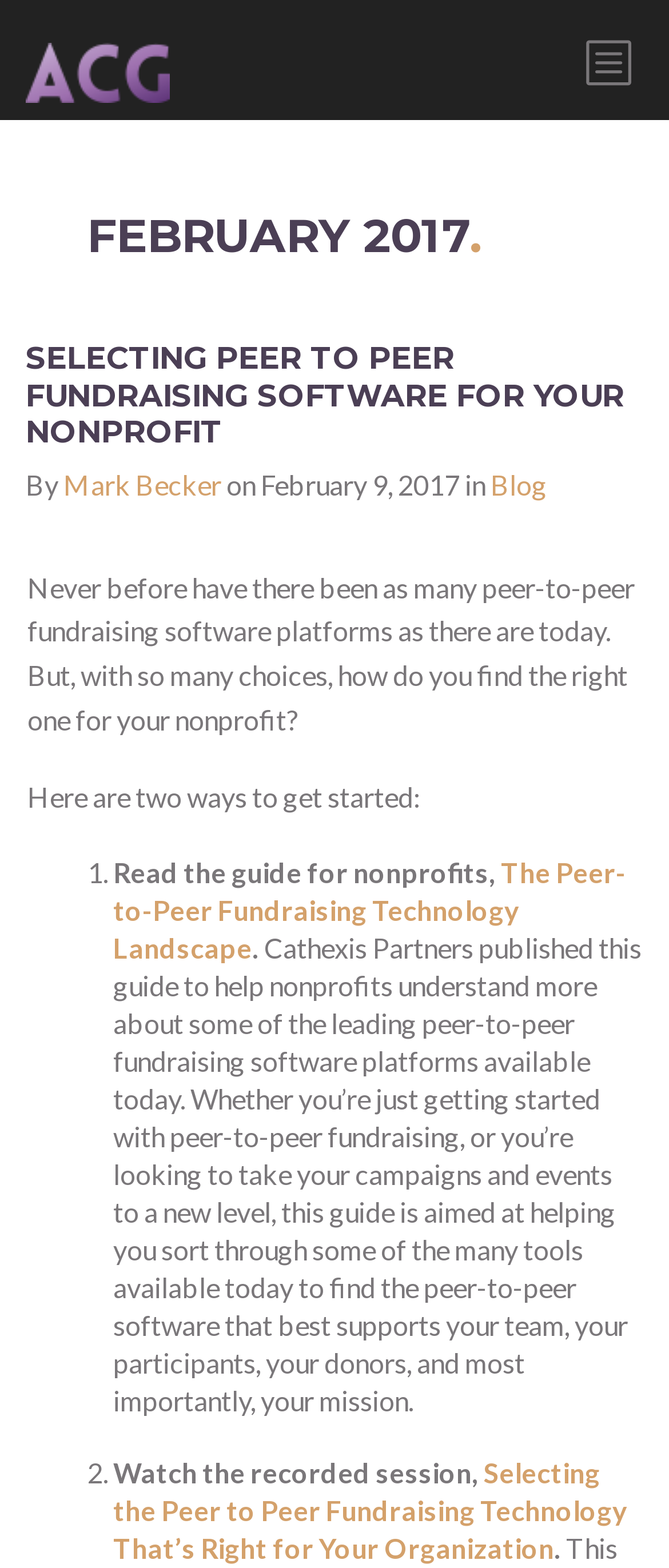Identify the bounding box coordinates for the region of the element that should be clicked to carry out the instruction: "read about the organization". The bounding box coordinates should be four float numbers between 0 and 1, i.e., [left, top, right, bottom].

[0.09, 0.123, 0.223, 0.141]